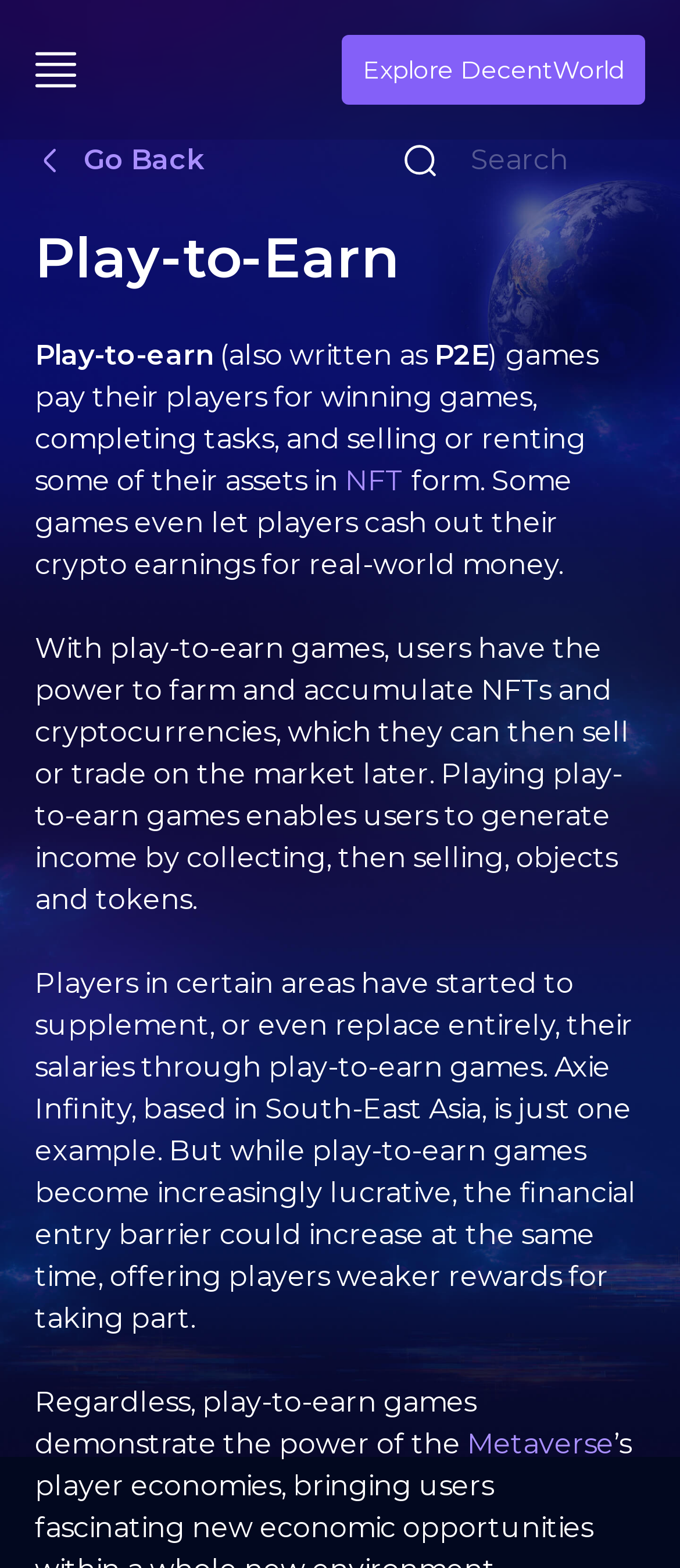What can players accumulate in play-to-earn games?
Based on the image content, provide your answer in one word or a short phrase.

NFTs and cryptocurrencies